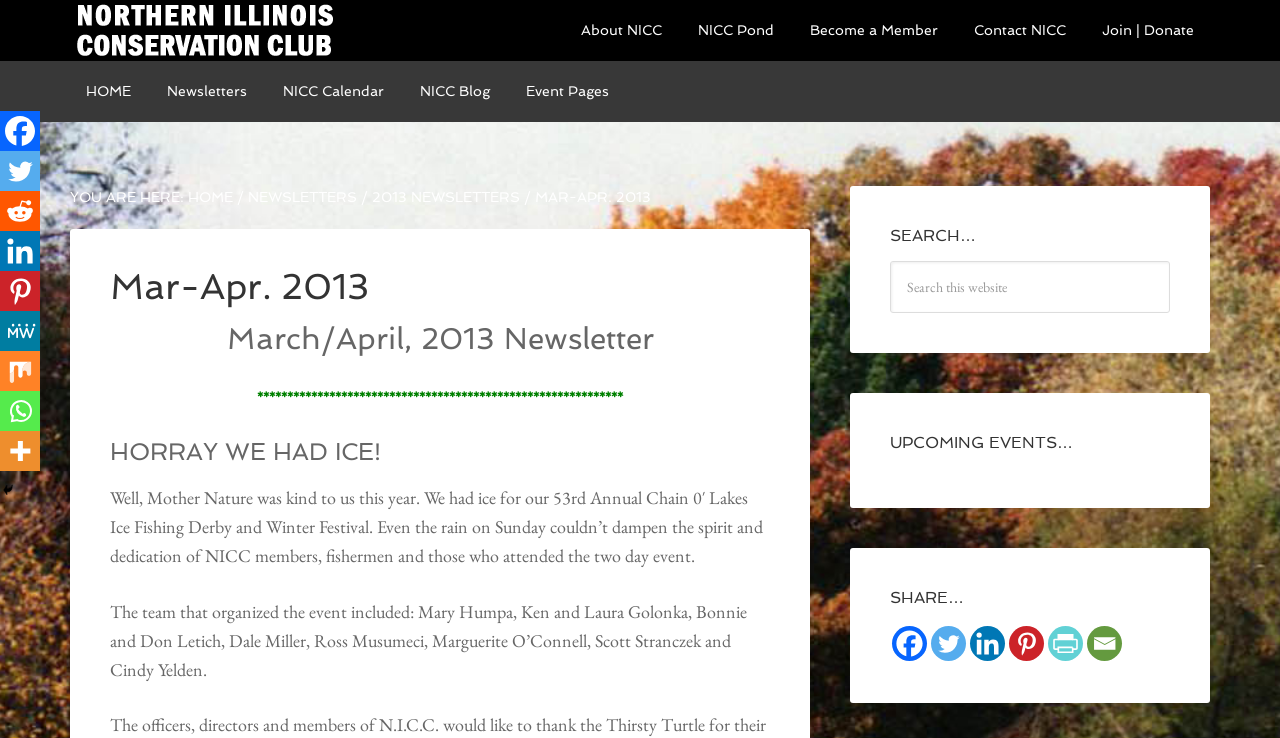Please identify the bounding box coordinates of the area that needs to be clicked to follow this instruction: "Share on Facebook".

[0.697, 0.848, 0.724, 0.895]